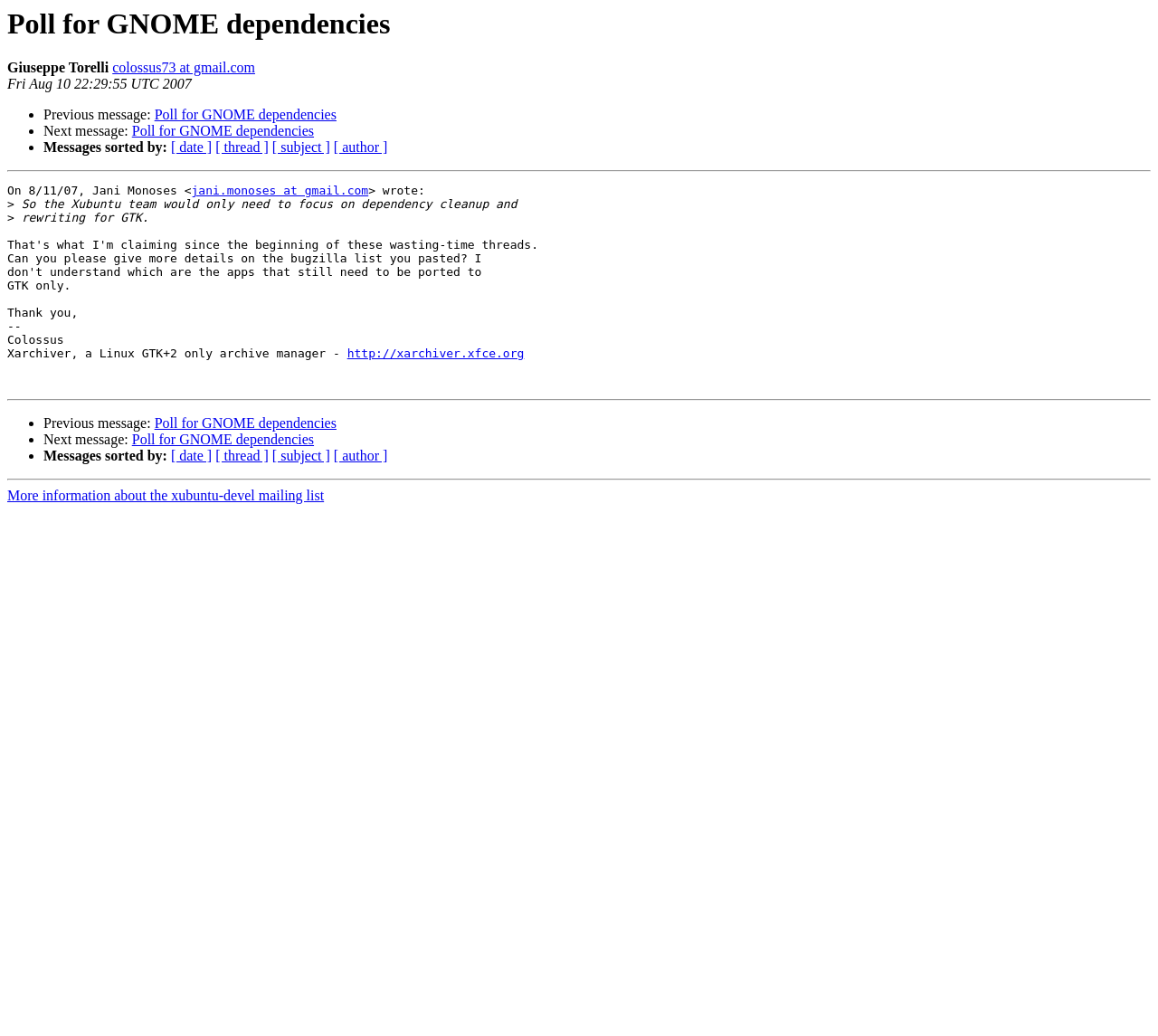Can you pinpoint the bounding box coordinates for the clickable element required for this instruction: "View next message"? The coordinates should be four float numbers between 0 and 1, i.e., [left, top, right, bottom].

[0.114, 0.417, 0.271, 0.432]